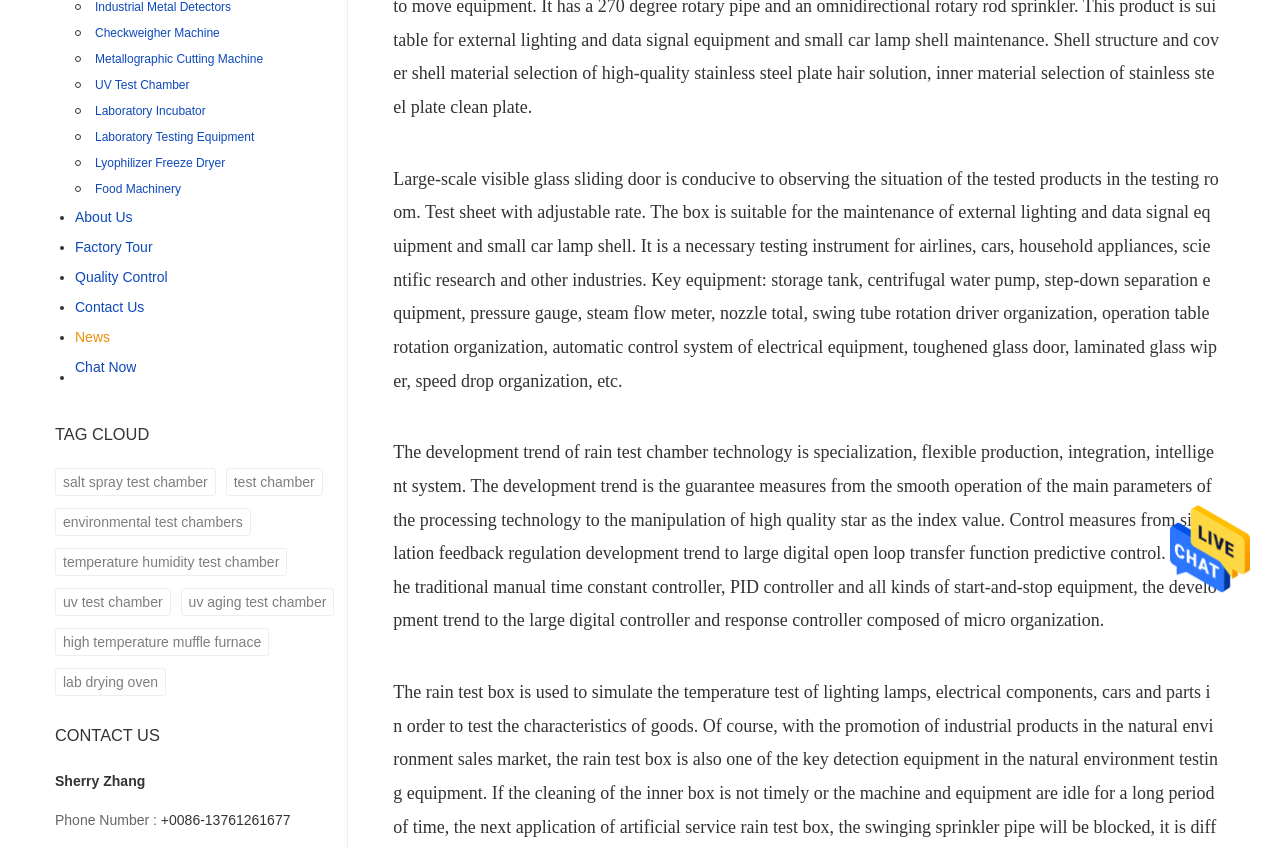Using the provided description: "Meet your B.I. Mate", find the bounding box coordinates of the corresponding UI element. The output should be four float numbers between 0 and 1, in the format [left, top, right, bottom].

None